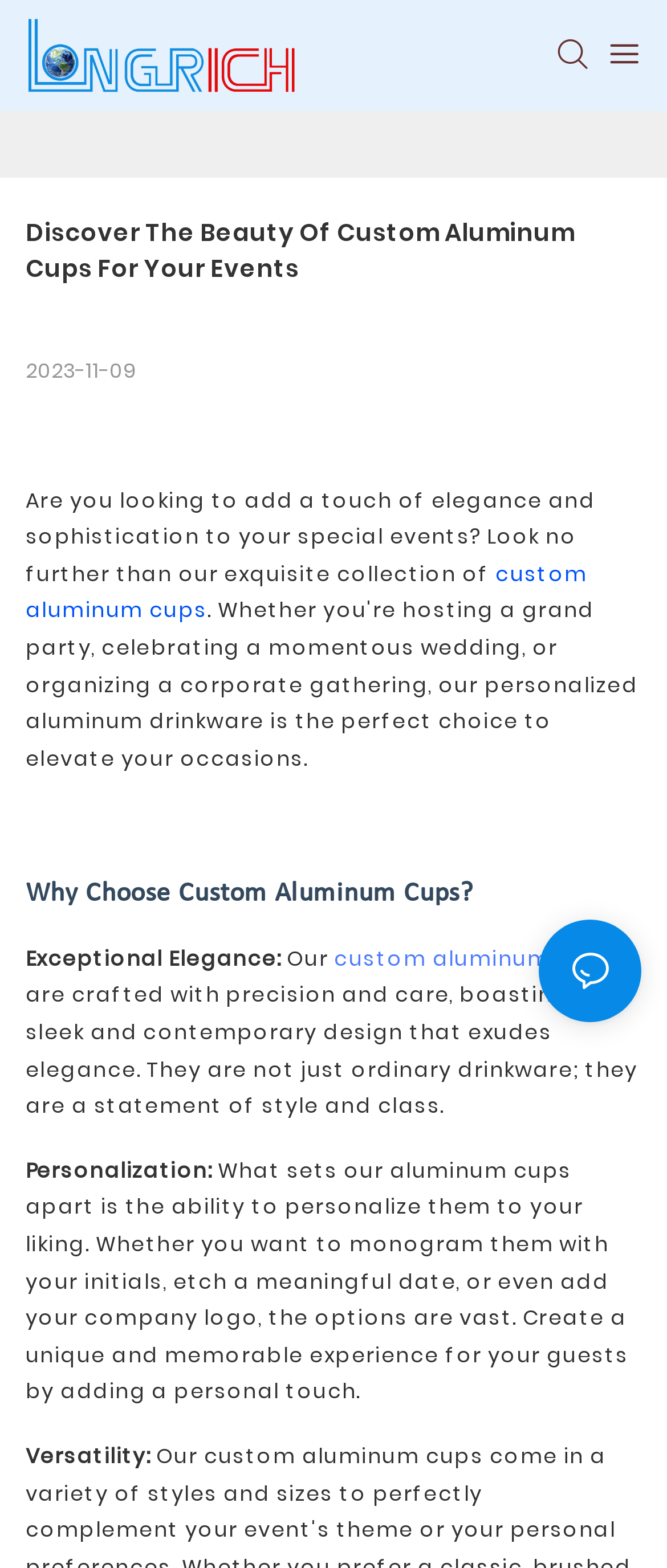Determine the bounding box of the UI element mentioned here: "aluminum cup". The coordinates must be in the format [left, top, right, bottom] with values ranging from 0 to 1.

[0.648, 0.602, 0.902, 0.62]